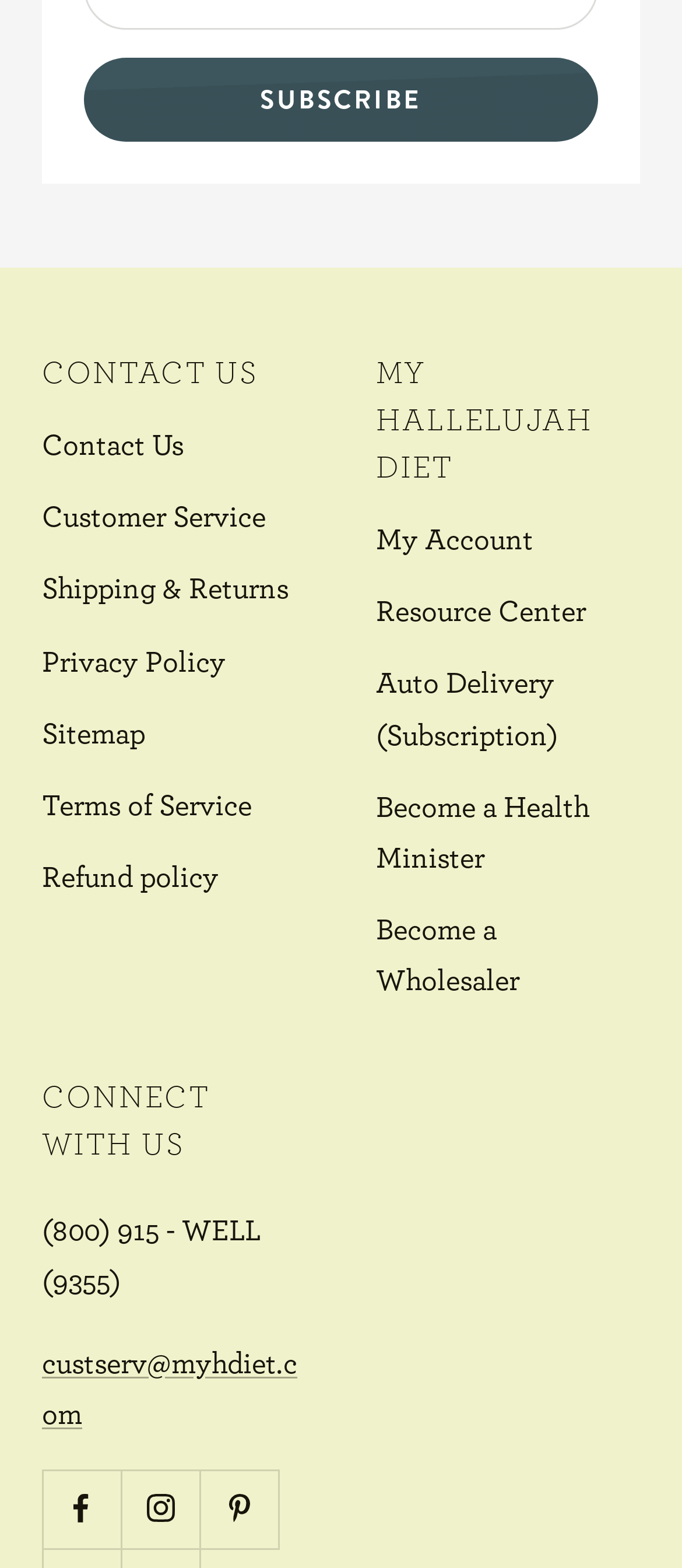Determine the bounding box coordinates of the region I should click to achieve the following instruction: "View refund policy". Ensure the bounding box coordinates are four float numbers between 0 and 1, i.e., [left, top, right, bottom].

[0.062, 0.543, 0.321, 0.576]